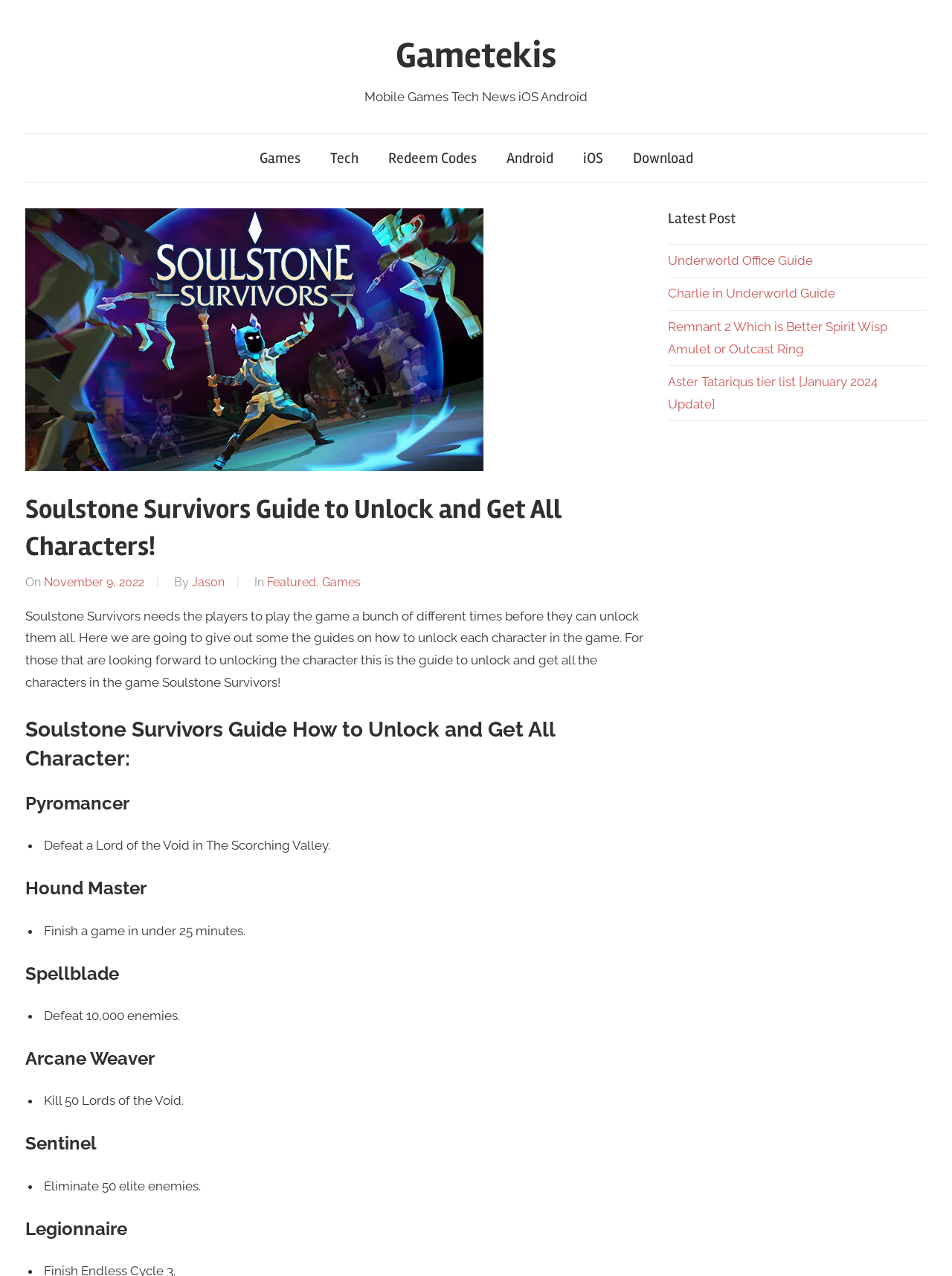Given the description "Redeem Codes", determine the bounding box of the corresponding UI element.

[0.392, 0.105, 0.516, 0.143]